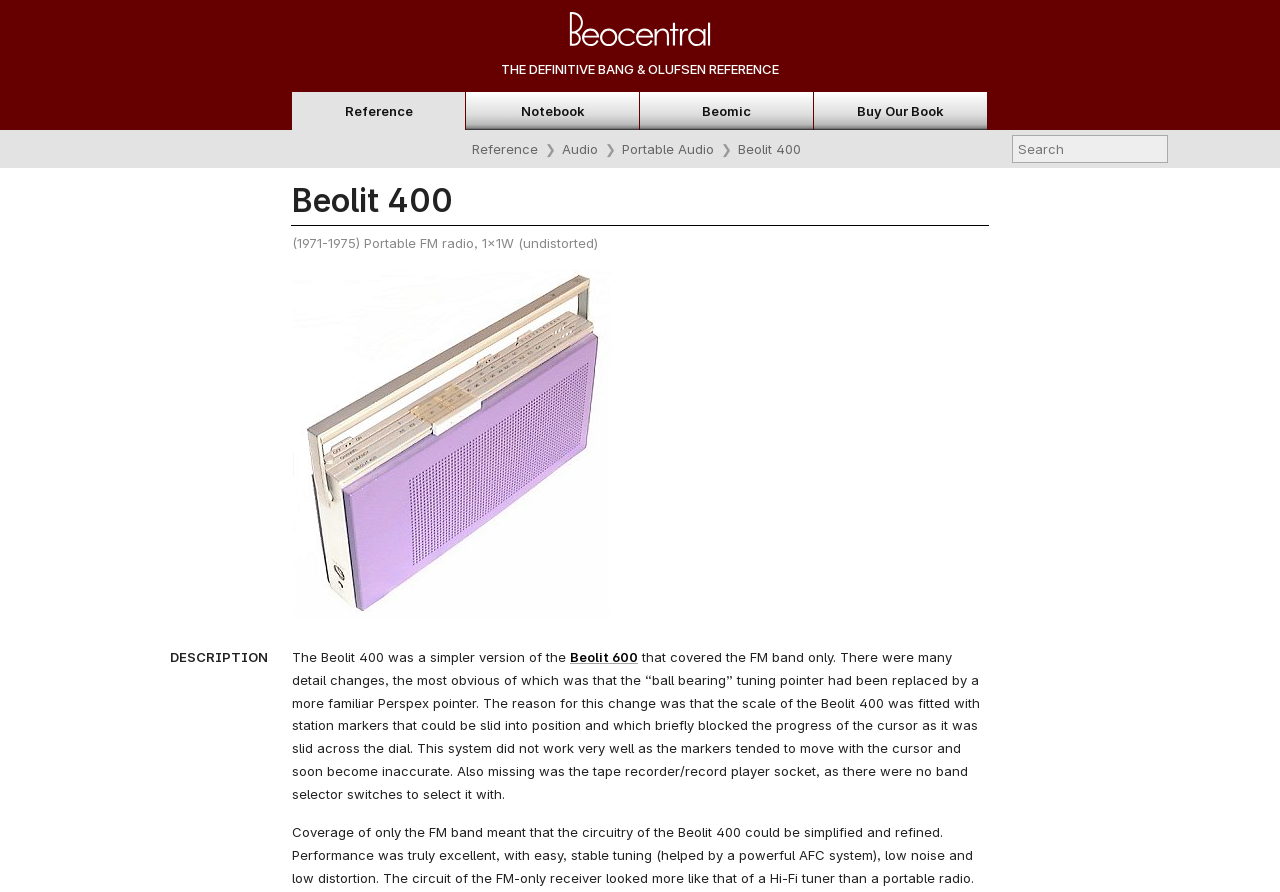Given the following UI element description: "Beomic", find the bounding box coordinates in the webpage screenshot.

[0.5, 0.103, 0.635, 0.145]